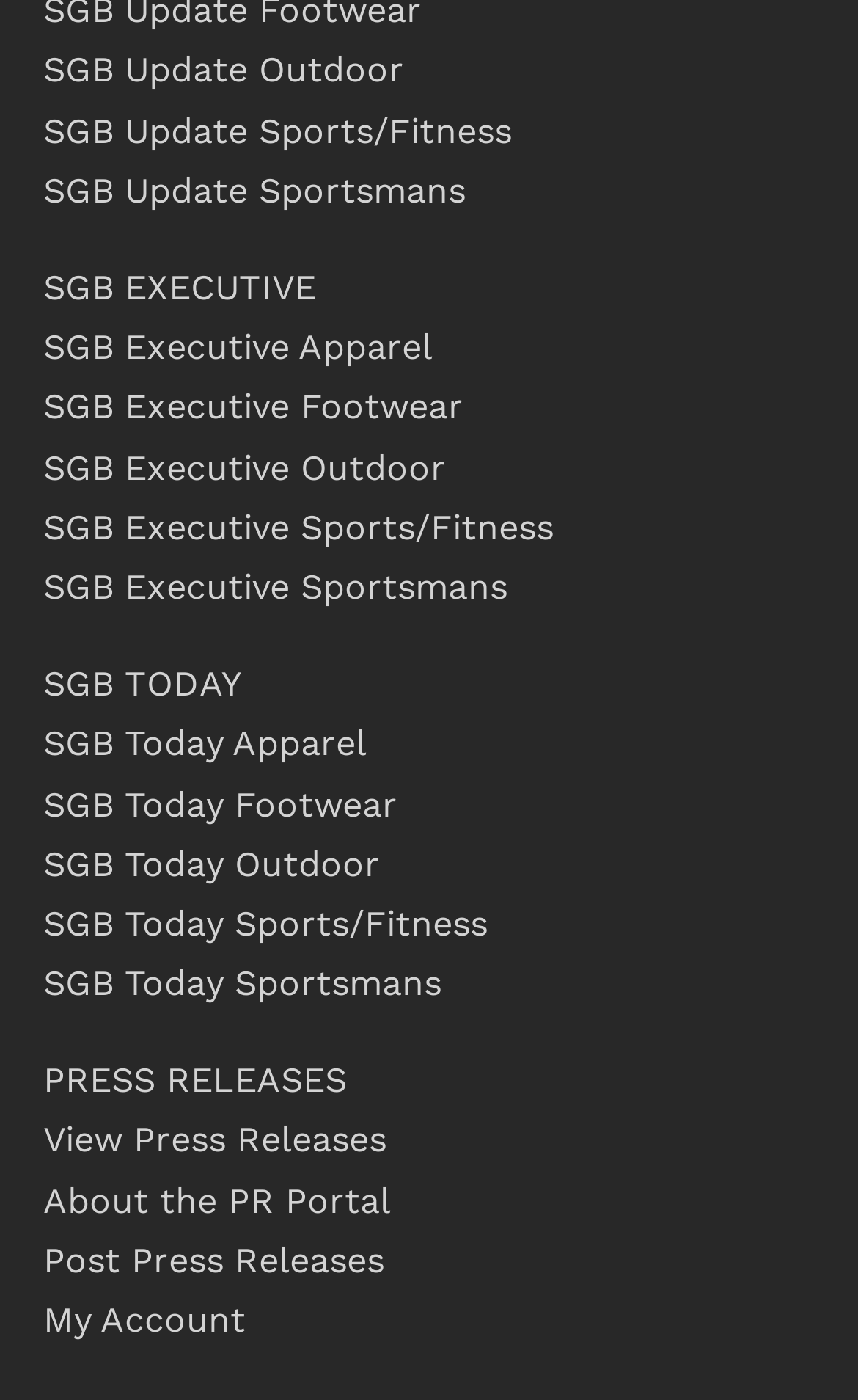Please locate the bounding box coordinates of the element that should be clicked to achieve the given instruction: "View outdoor updates".

[0.05, 0.035, 0.471, 0.065]